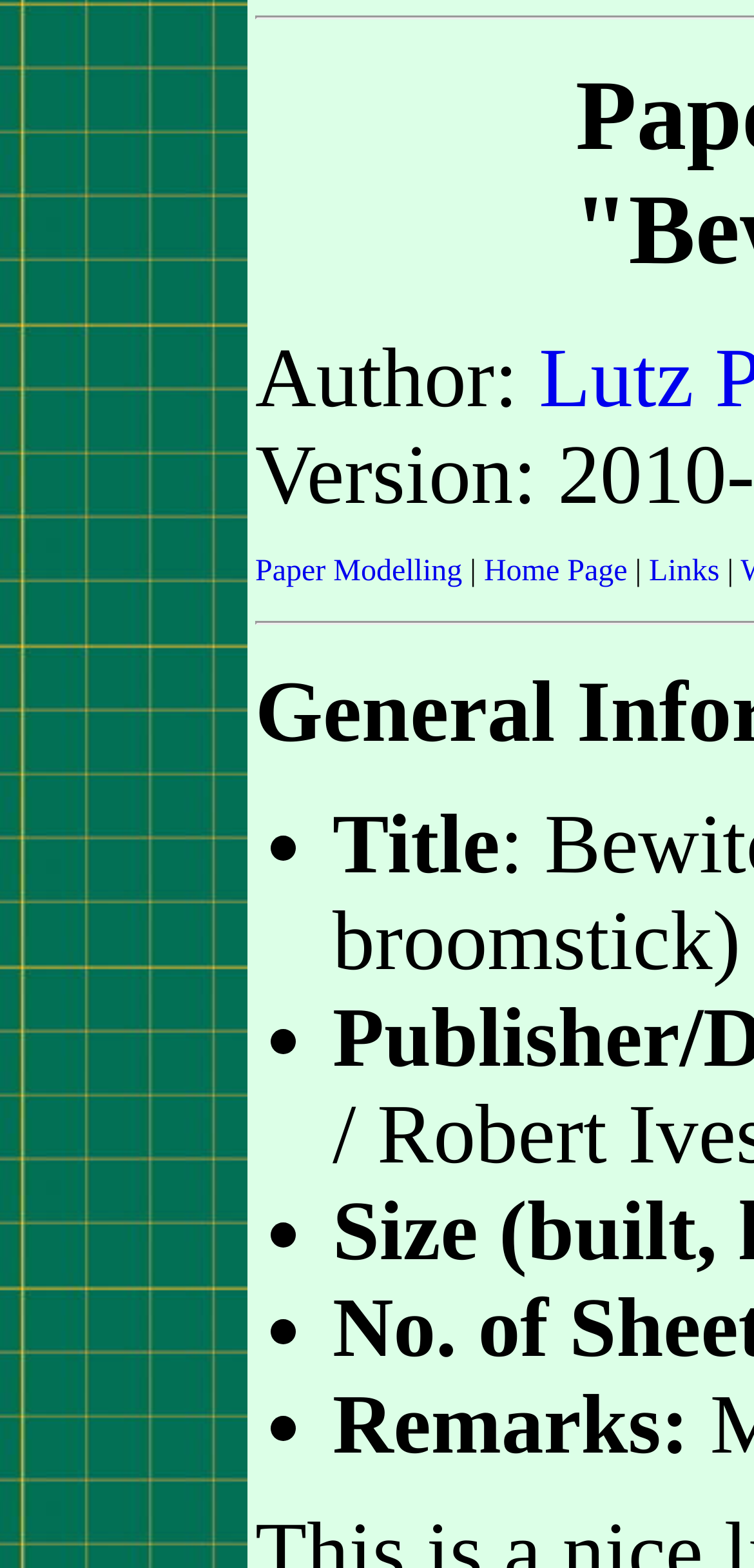Please provide a one-word or phrase answer to the question: 
What is the purpose of the bullet points on this webpage?

To list items